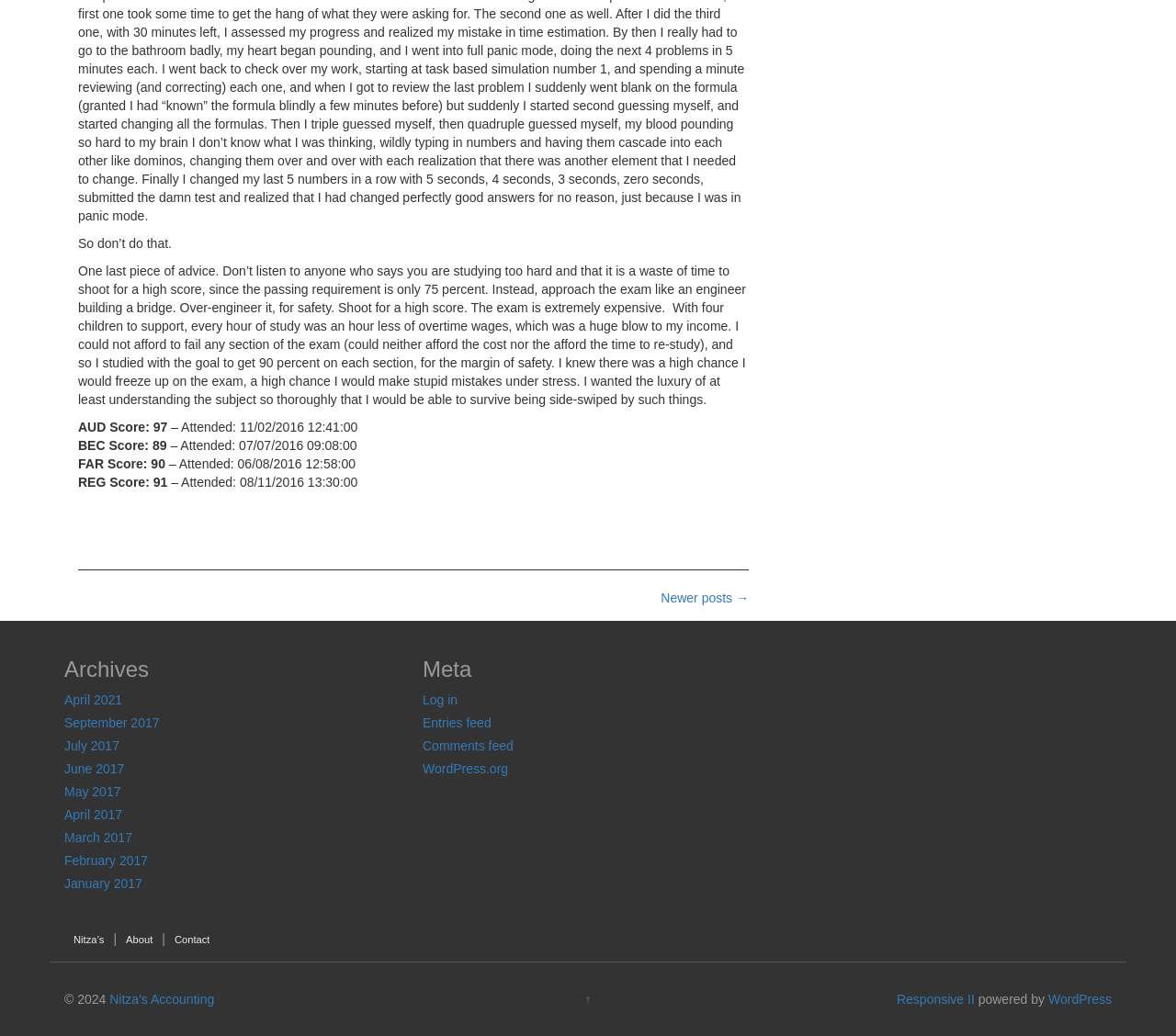Pinpoint the bounding box coordinates of the area that should be clicked to complete the following instruction: "Visit 'About' page". The coordinates must be given as four float numbers between 0 and 1, i.e., [left, top, right, bottom].

[0.107, 0.902, 0.13, 0.913]